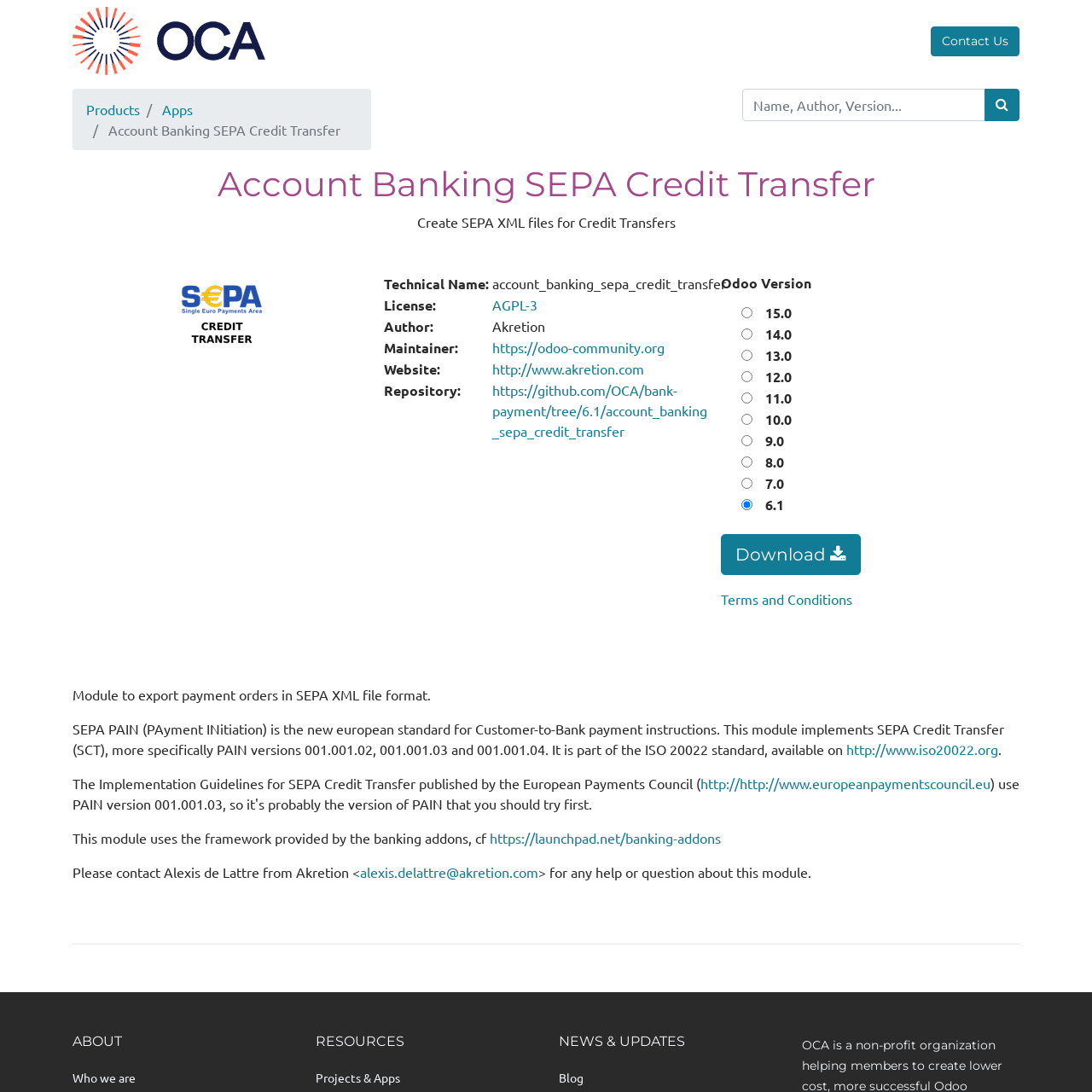Please find the bounding box for the following UI element description. Provide the coordinates in (top-left x, top-left y, bottom-right x, bottom-right y) format, with values between 0 and 1: http://www.iso20022.org

[0.775, 0.678, 0.914, 0.694]